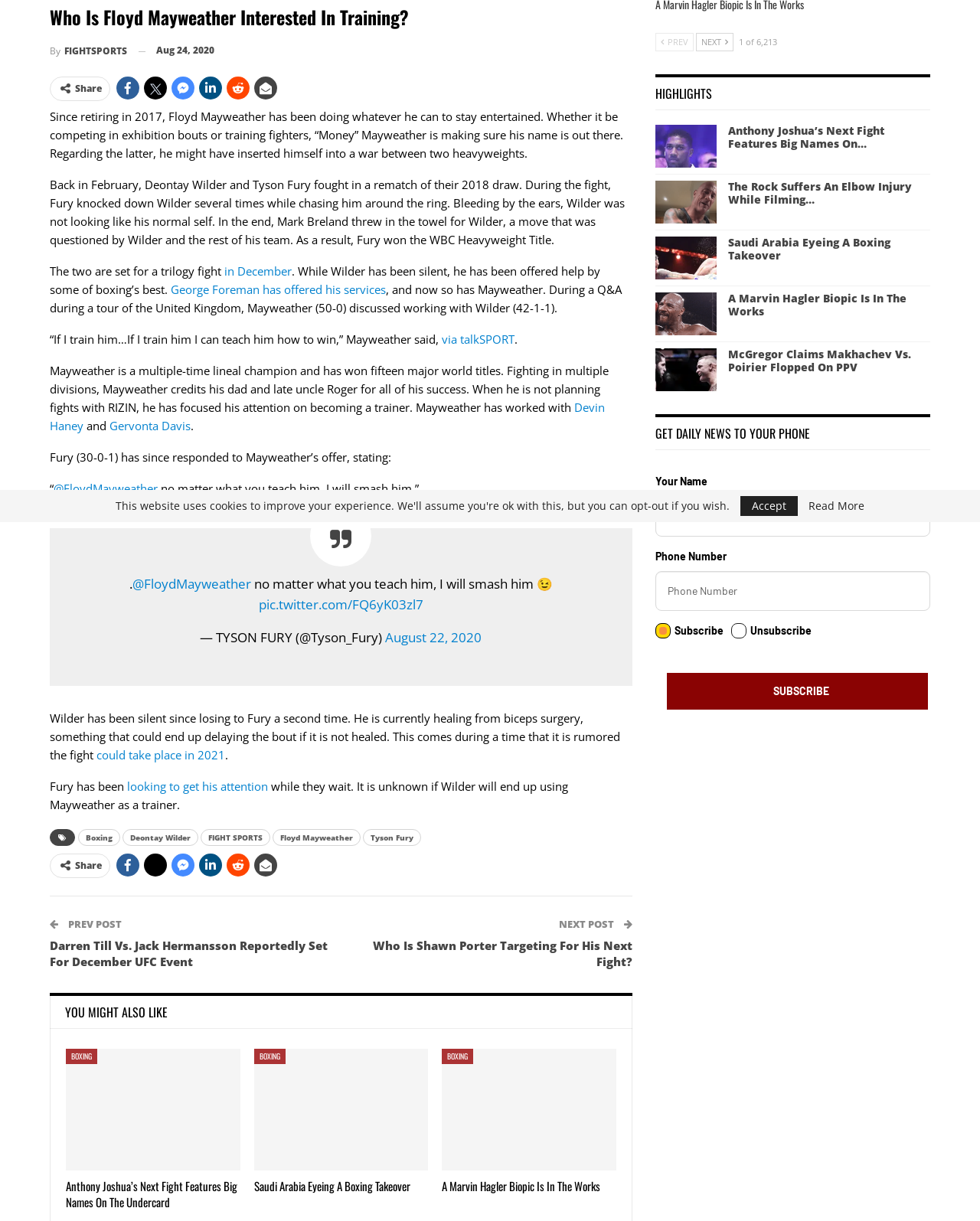Provide the bounding box coordinates of the HTML element this sentence describes: "Devin Haney". The bounding box coordinates consist of four float numbers between 0 and 1, i.e., [left, top, right, bottom].

[0.051, 0.327, 0.617, 0.355]